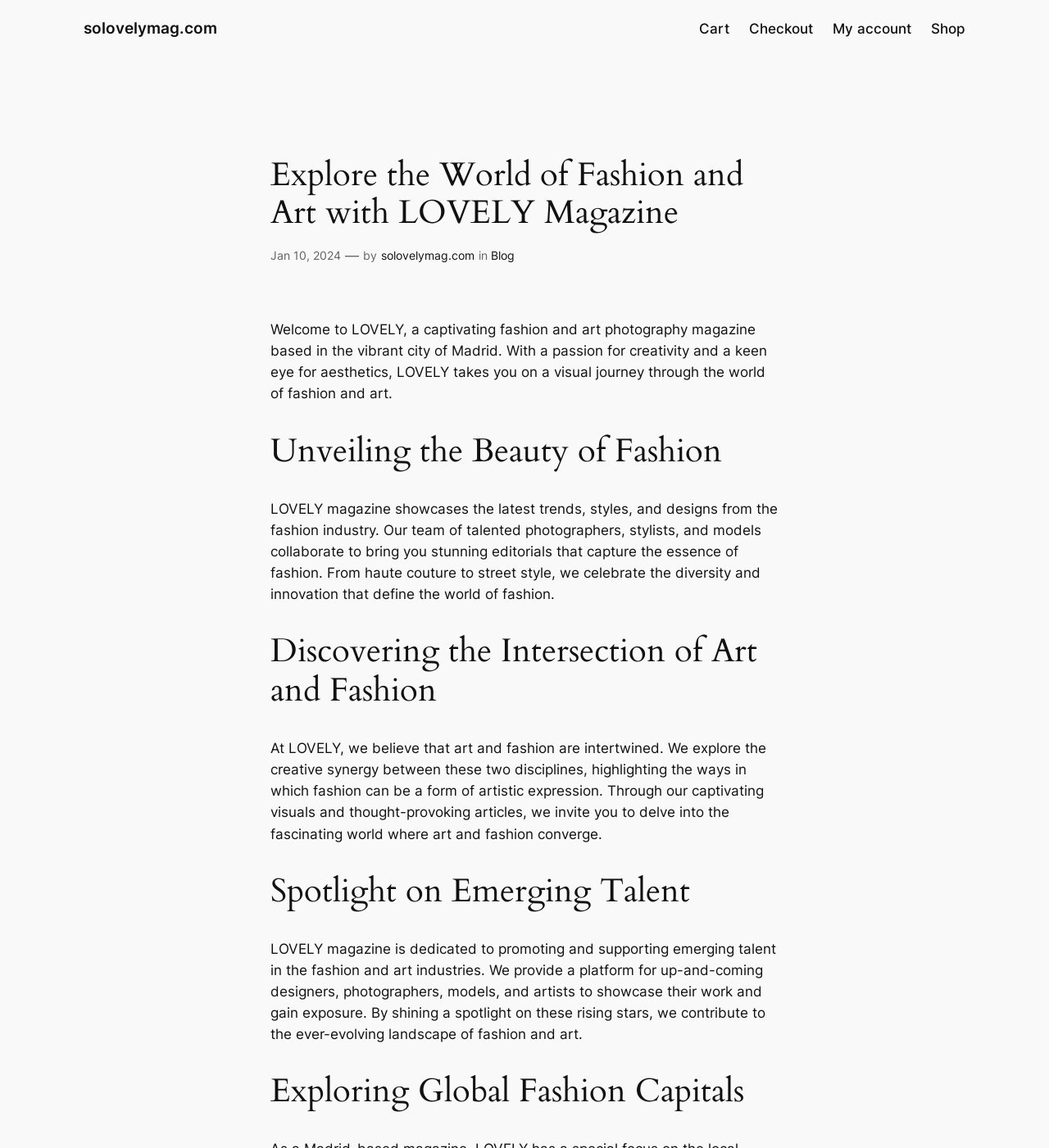Given the content of the image, can you provide a detailed answer to the question?
Where is LOVELY magazine based?

The location of LOVELY magazine can be found in the static text 'Welcome to LOVELY, a captivating fashion and art photography magazine based in the vibrant city of Madrid...'.